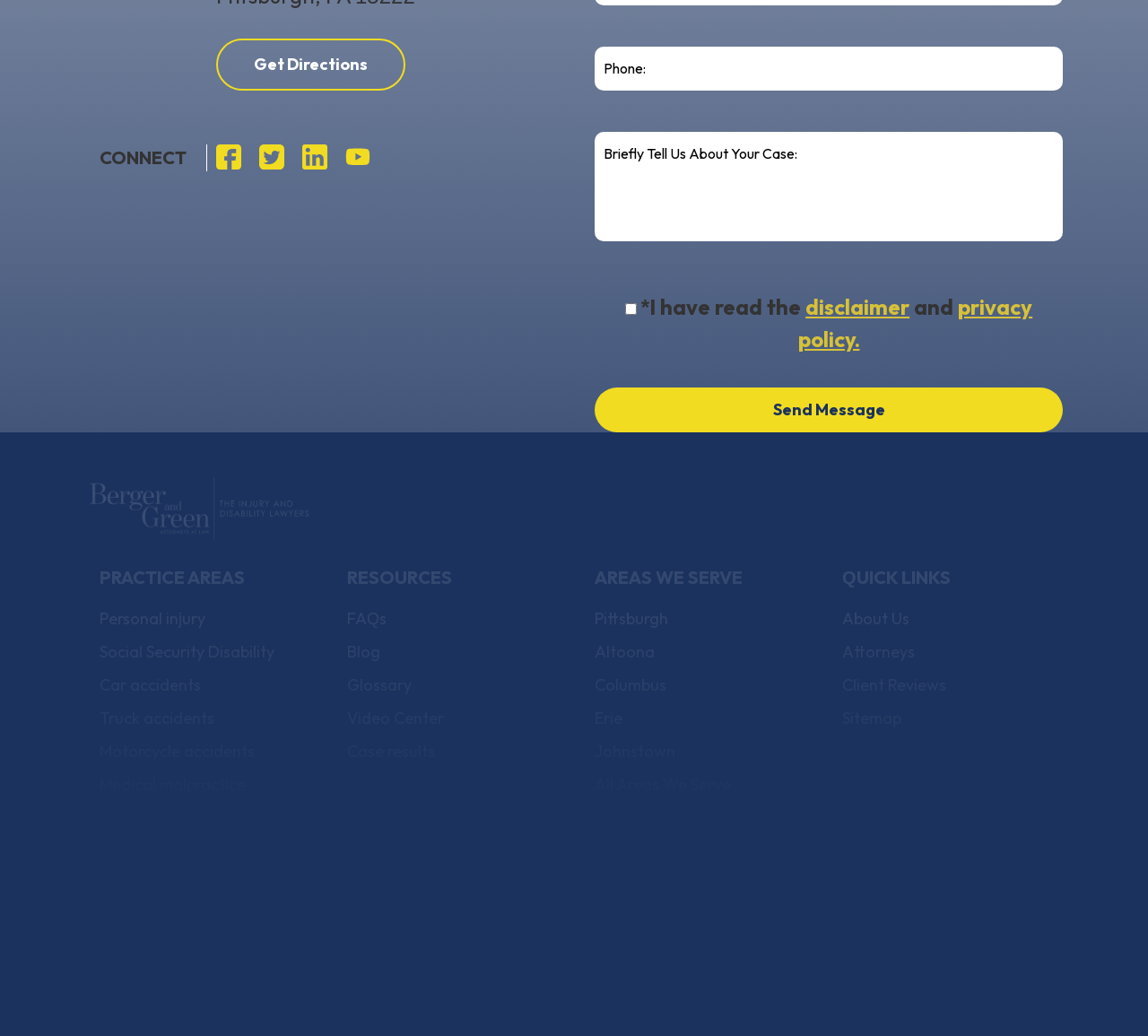Locate the bounding box coordinates of the item that should be clicked to fulfill the instruction: "Read the article 'Through a Dog’s Eyes'".

None